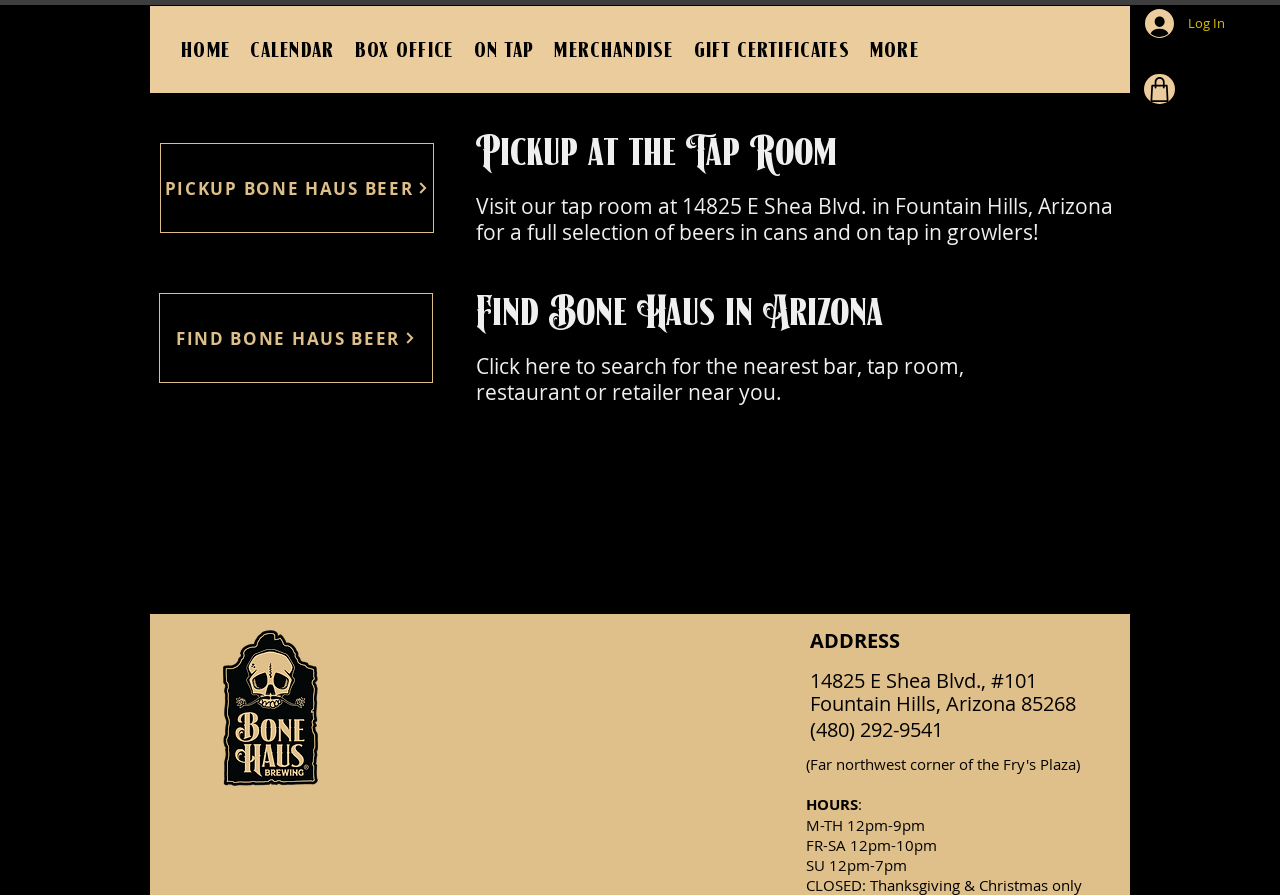Using the element description provided, determine the bounding box coordinates in the format (top-left x, top-left y, bottom-right x, bottom-right y). Ensure that all values are floating point numbers between 0 and 1. Element description: PICKUP BONE HAUS BEER

[0.125, 0.16, 0.339, 0.26]